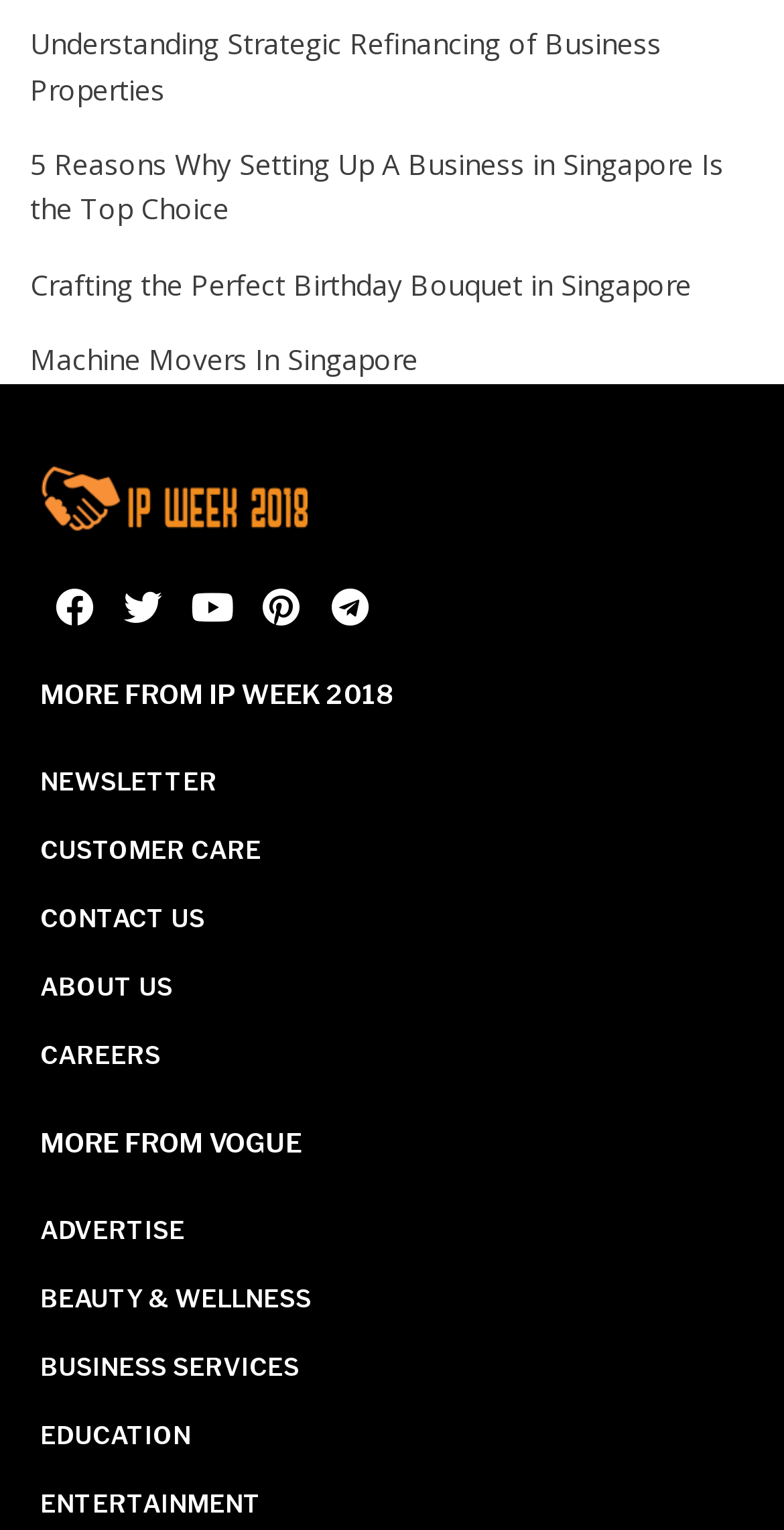Pinpoint the bounding box coordinates of the clickable element to carry out the following instruction: "Contact the customer care team."

[0.051, 0.534, 0.949, 0.578]